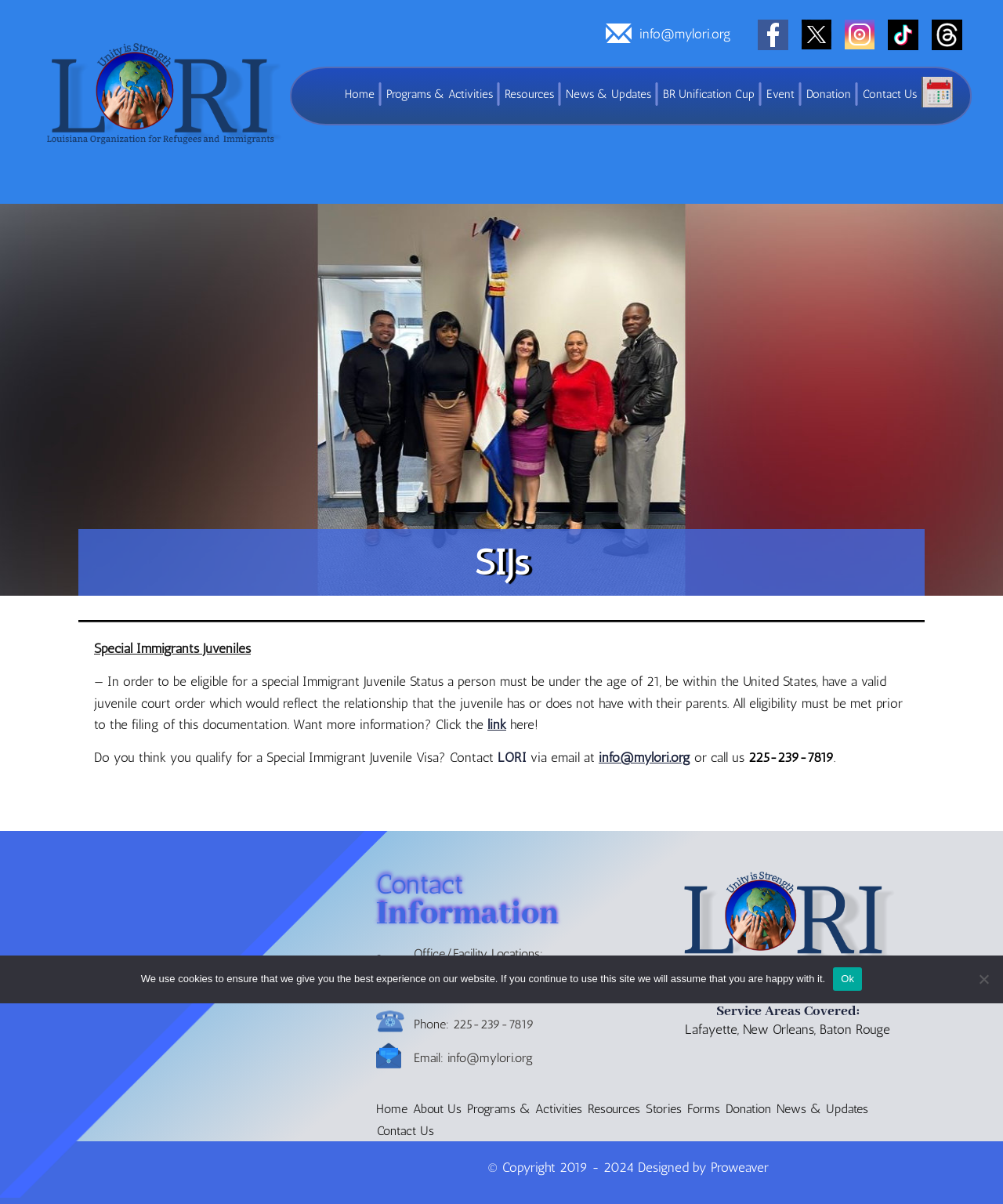What is the email address of the organization?
Answer the question with a detailed explanation, including all necessary information.

The email address of the organization can be found in the 'Contact Information' section, where it says 'Email: info@mylori.org'. It is also mentioned in the main content area, where it says 'Do you think you qualify for a Special Immigrant Juvenile Visa? Contact LORI via email at info@mylori.org or call us 225-239-7819.'